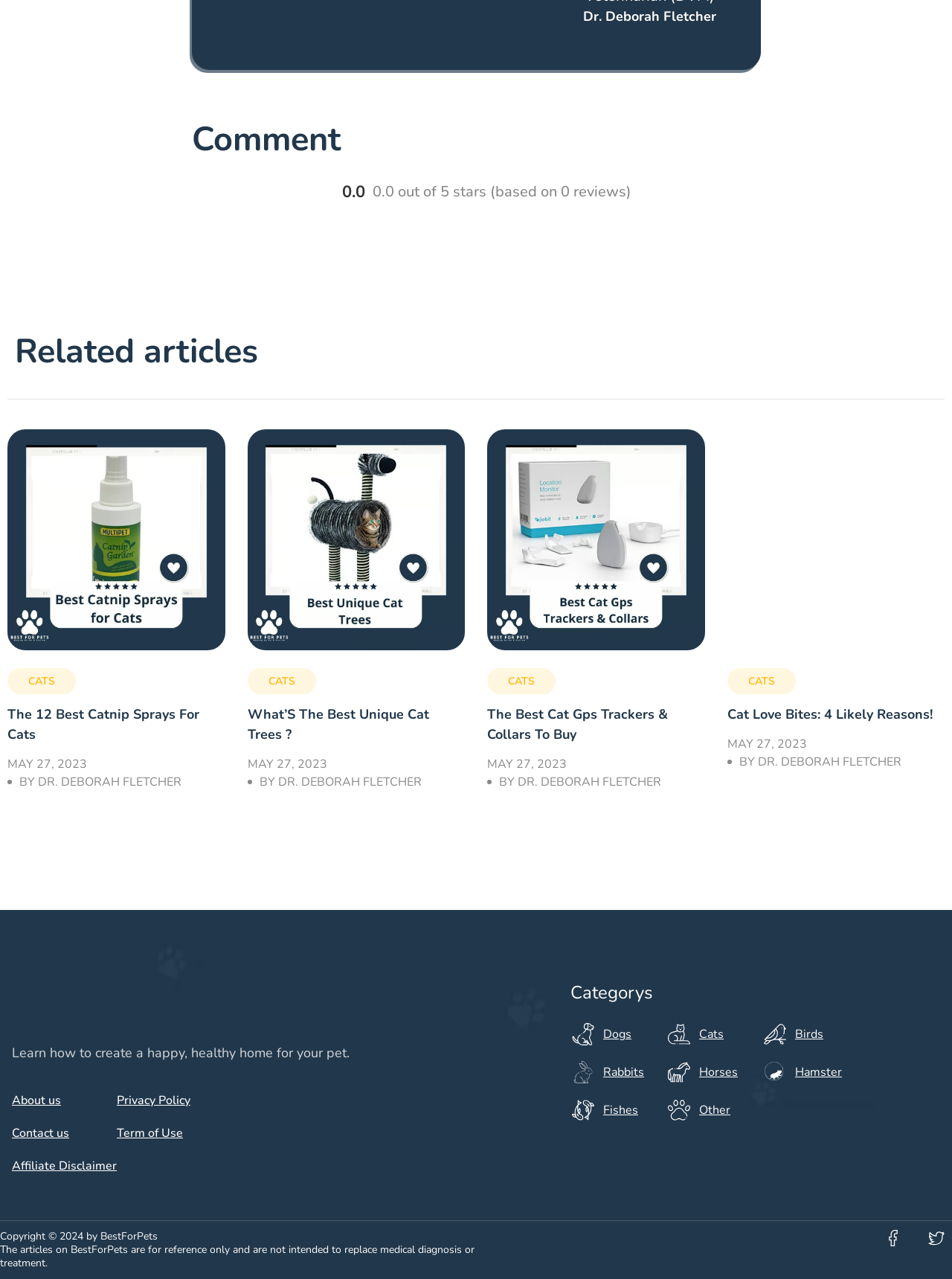What is the purpose of the website?
Please craft a detailed and exhaustive response to the question.

I found the purpose information in the static text element 'Learn how to create a happy, healthy home for your pet.' which is located at the bottom of the webpage.